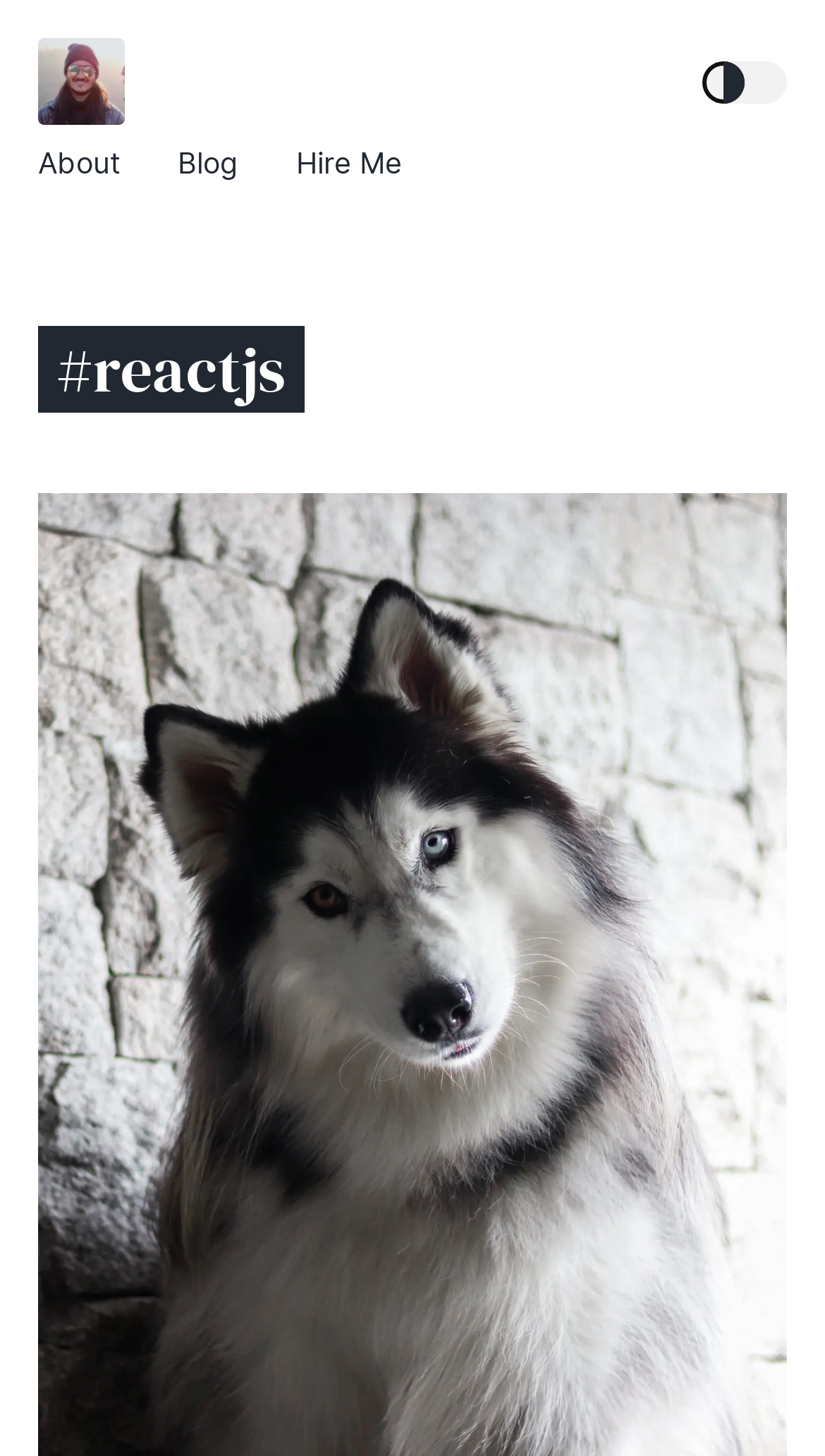What is the main topic of the webpage?
Please use the visual content to give a single word or phrase answer.

reactjs